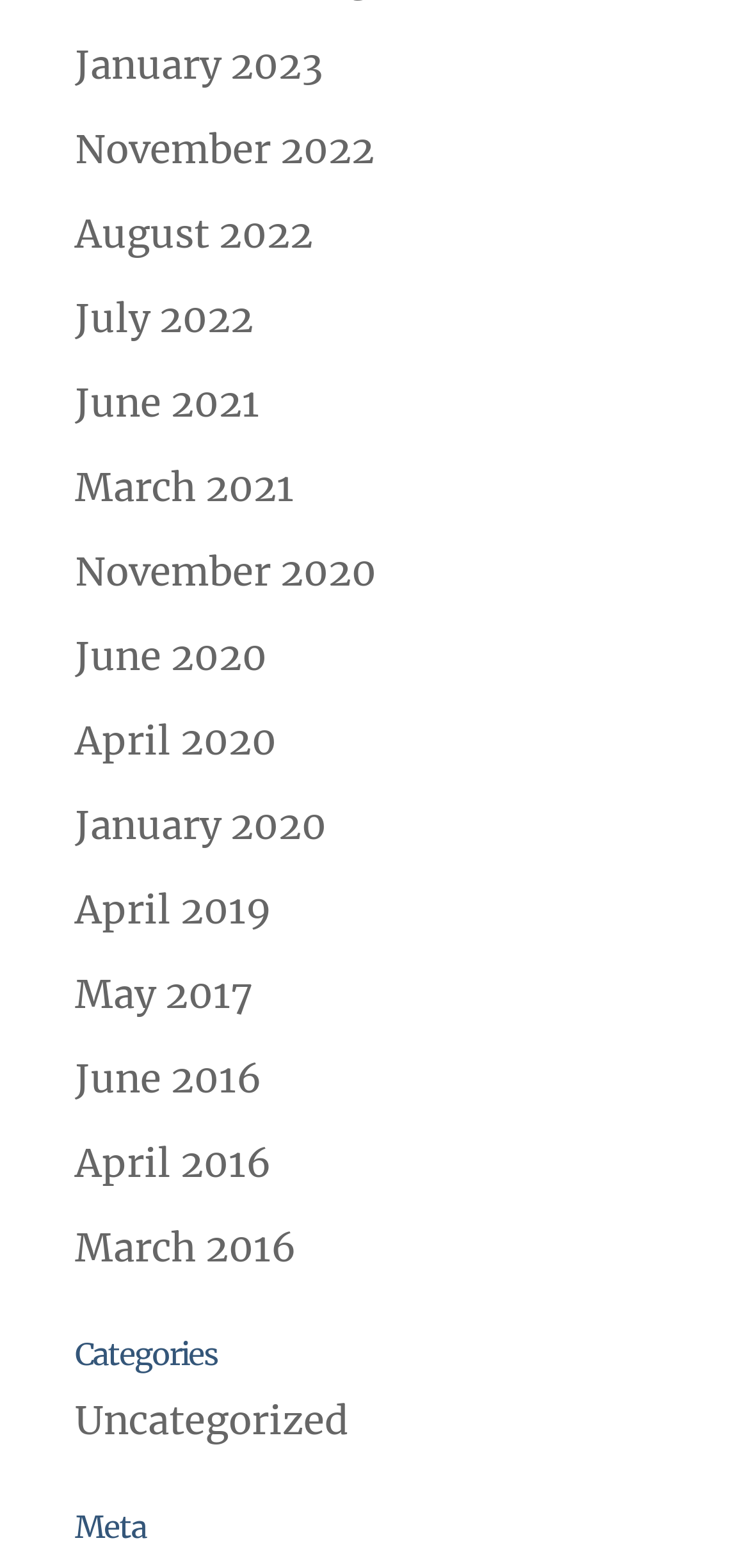Find the bounding box coordinates for the area that should be clicked to accomplish the instruction: "check meta".

[0.1, 0.964, 0.9, 0.996]